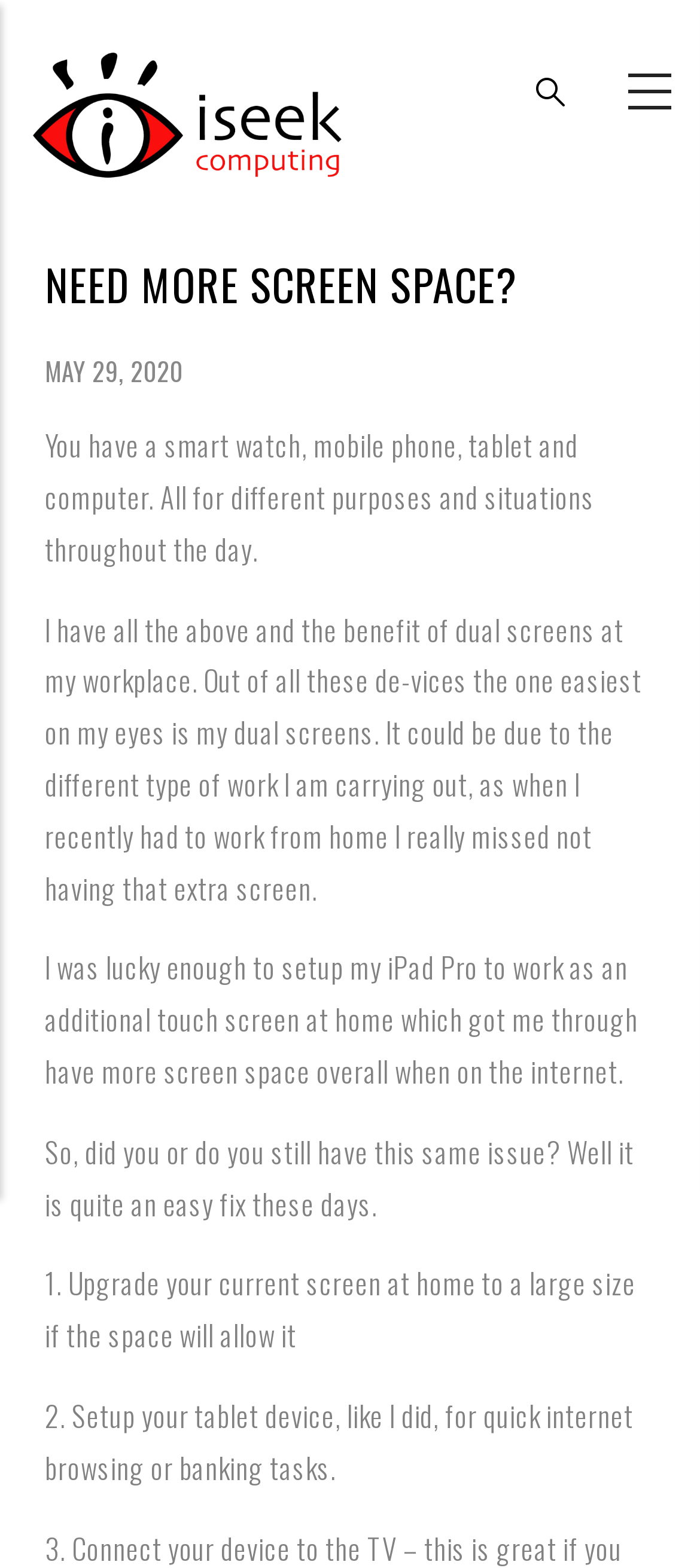Use the information in the screenshot to answer the question comprehensively: How did the author setup their iPad Pro?

The author was lucky enough to setup their iPad Pro to work as an additional touch screen at home, which helped them to have more screen space overall when on the internet.